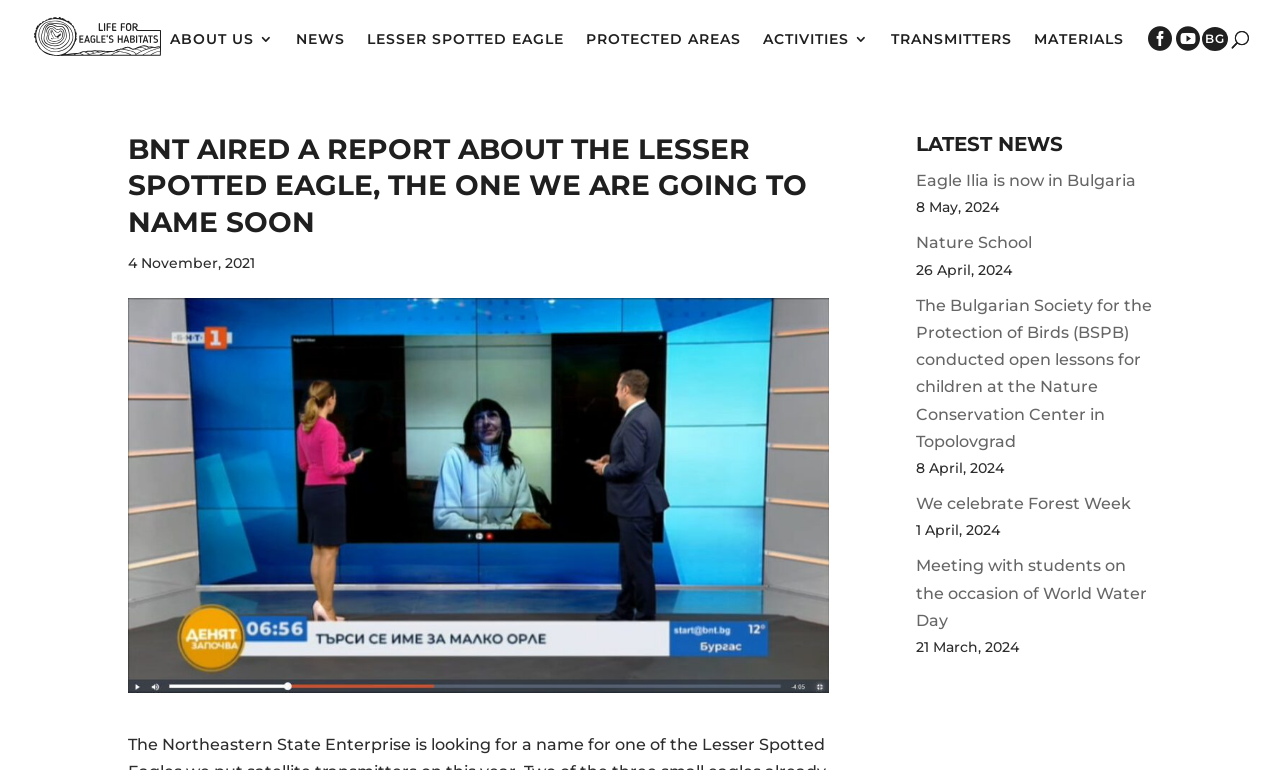Please give the bounding box coordinates of the area that should be clicked to fulfill the following instruction: "Check the news about Eagle Ilia". The coordinates should be in the format of four float numbers from 0 to 1, i.e., [left, top, right, bottom].

[0.715, 0.222, 0.887, 0.247]